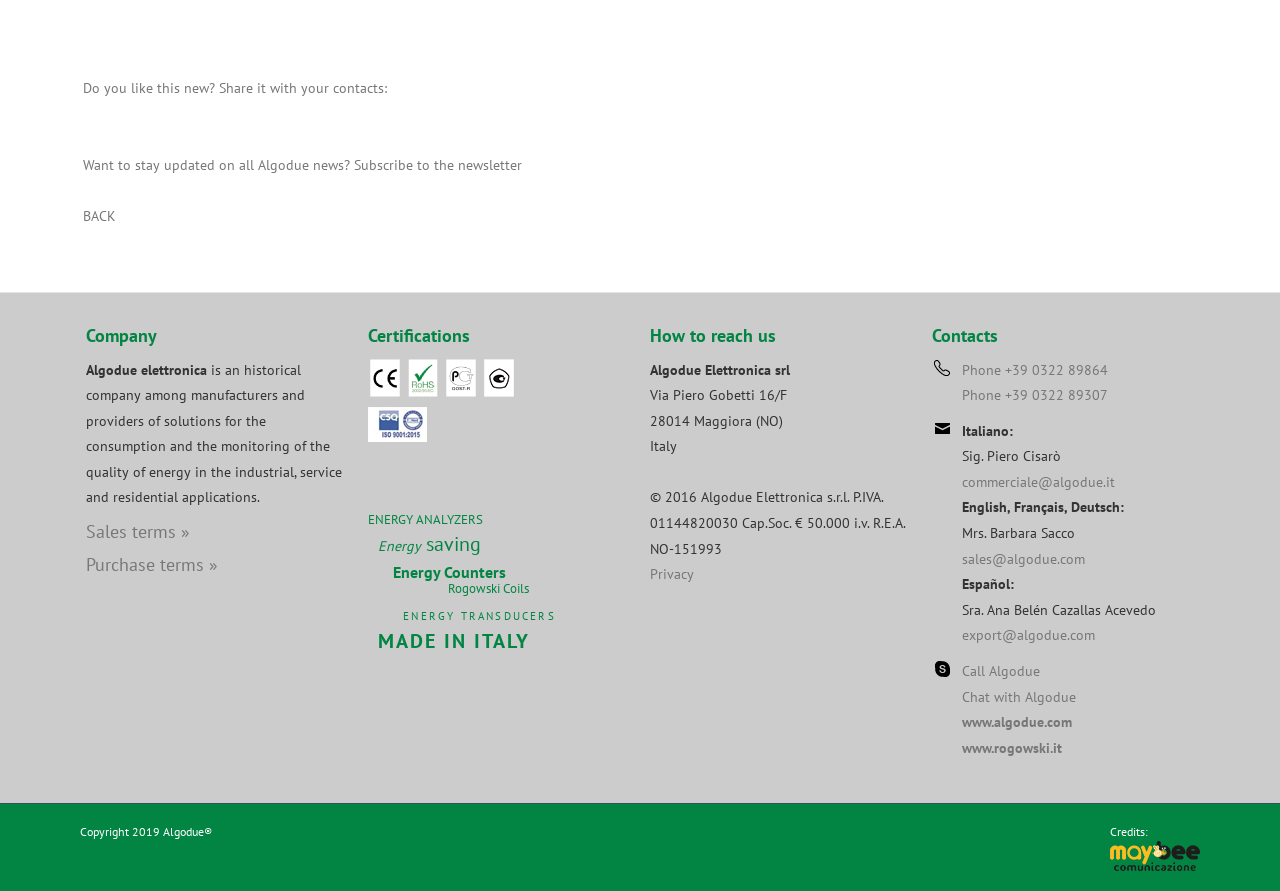Please identify the bounding box coordinates of the element that needs to be clicked to execute the following command: "Contact via phone". Provide the bounding box using four float numbers between 0 and 1, formatted as [left, top, right, bottom].

[0.751, 0.405, 0.865, 0.425]